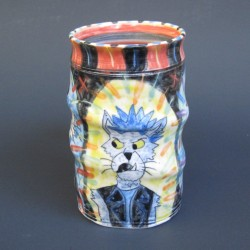What is the cat wearing?
Based on the content of the image, thoroughly explain and answer the question.

According to the caption, the cat in the illustration is wearing a black leather jacket, which is a key element of its rebellious and punk-inspired appearance.